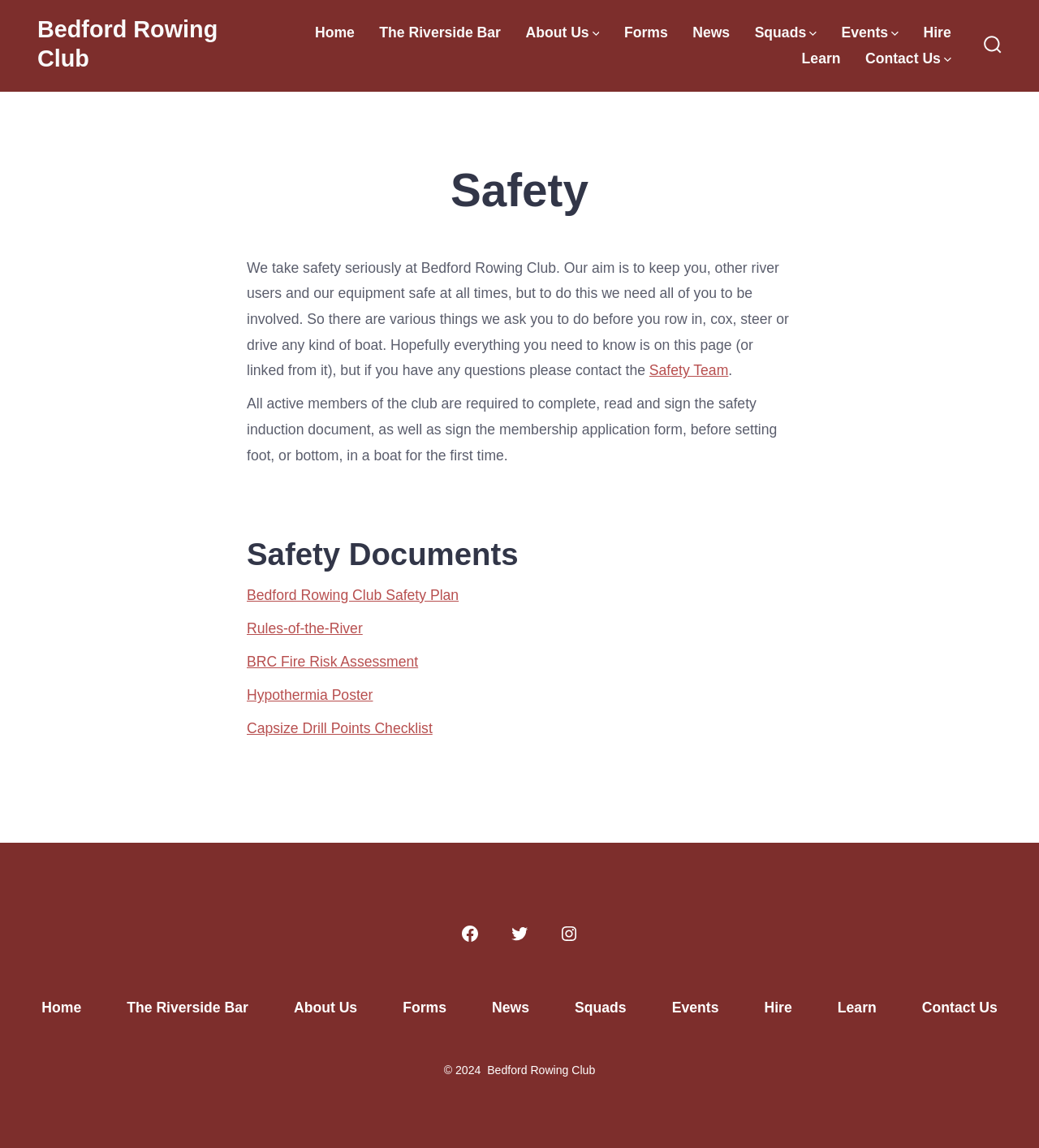Identify the bounding box coordinates of the section to be clicked to complete the task described by the following instruction: "Click the Search Toggle button". The coordinates should be four float numbers between 0 and 1, formatted as [left, top, right, bottom].

[0.938, 0.023, 0.973, 0.057]